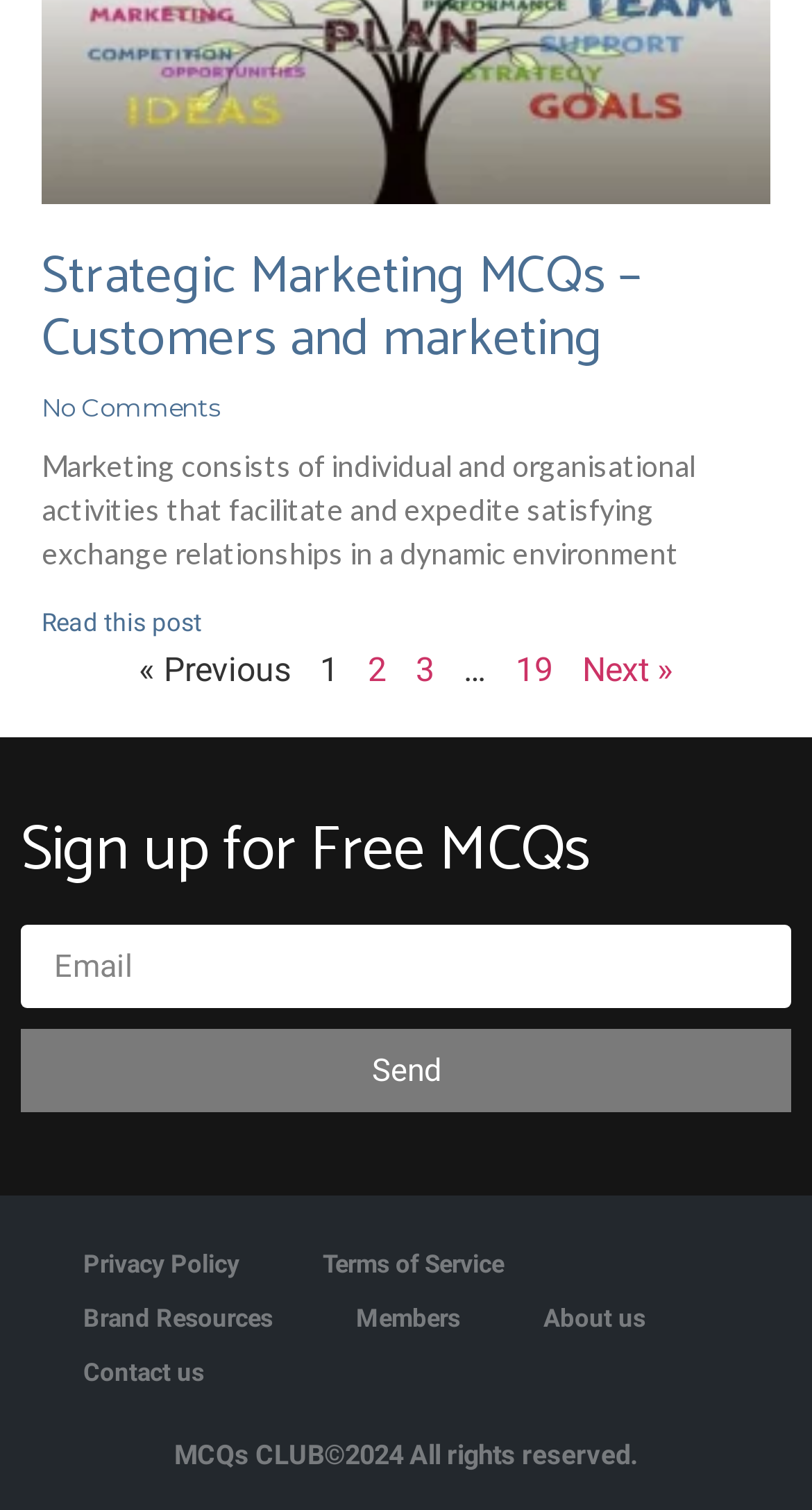Using the webpage screenshot, locate the HTML element that fits the following description and provide its bounding box: "Privacy Policy".

[0.051, 0.82, 0.346, 0.856]